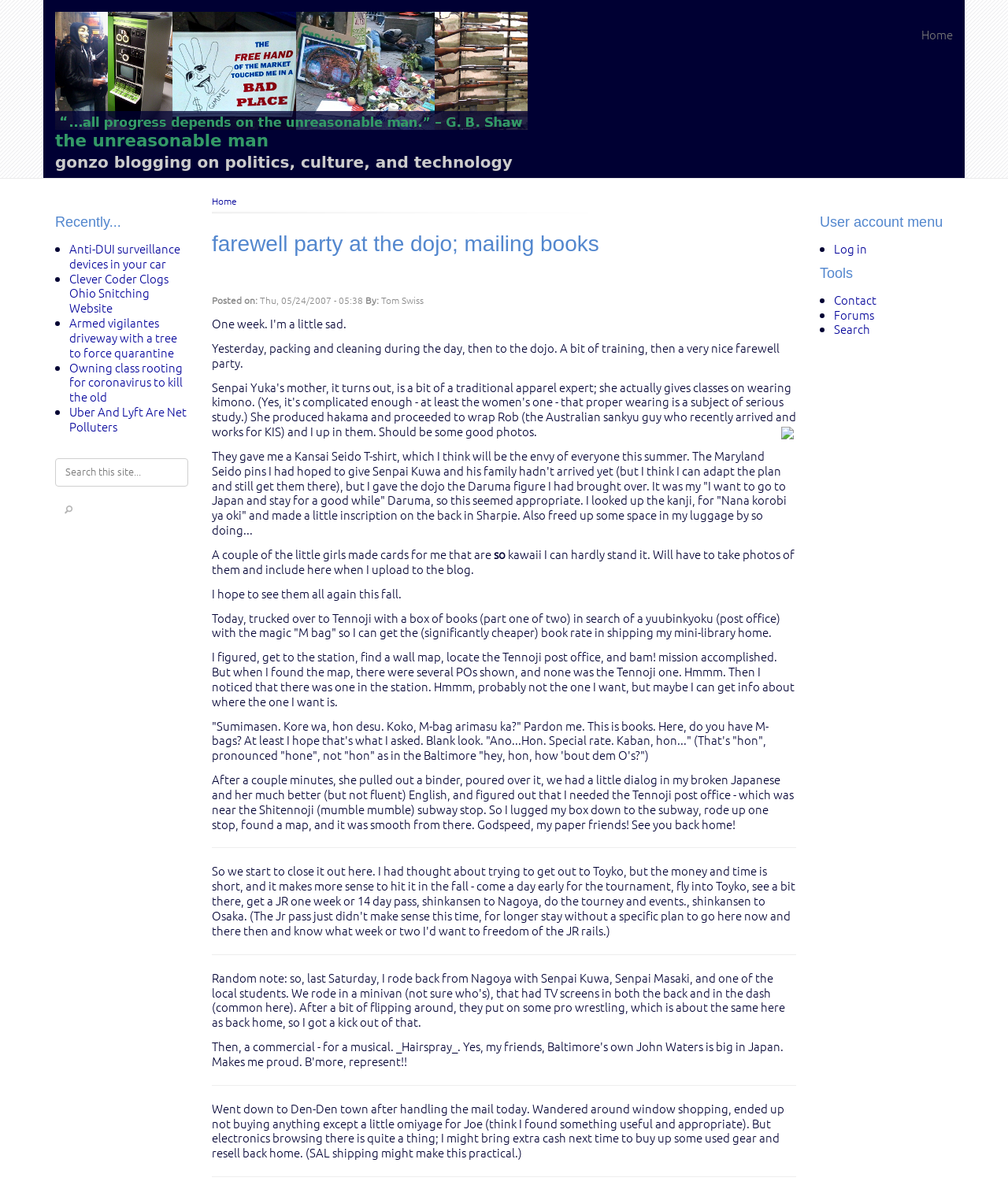Specify the bounding box coordinates of the area to click in order to follow the given instruction: "Click the 'Home' link at the top left."

[0.055, 0.01, 0.523, 0.11]